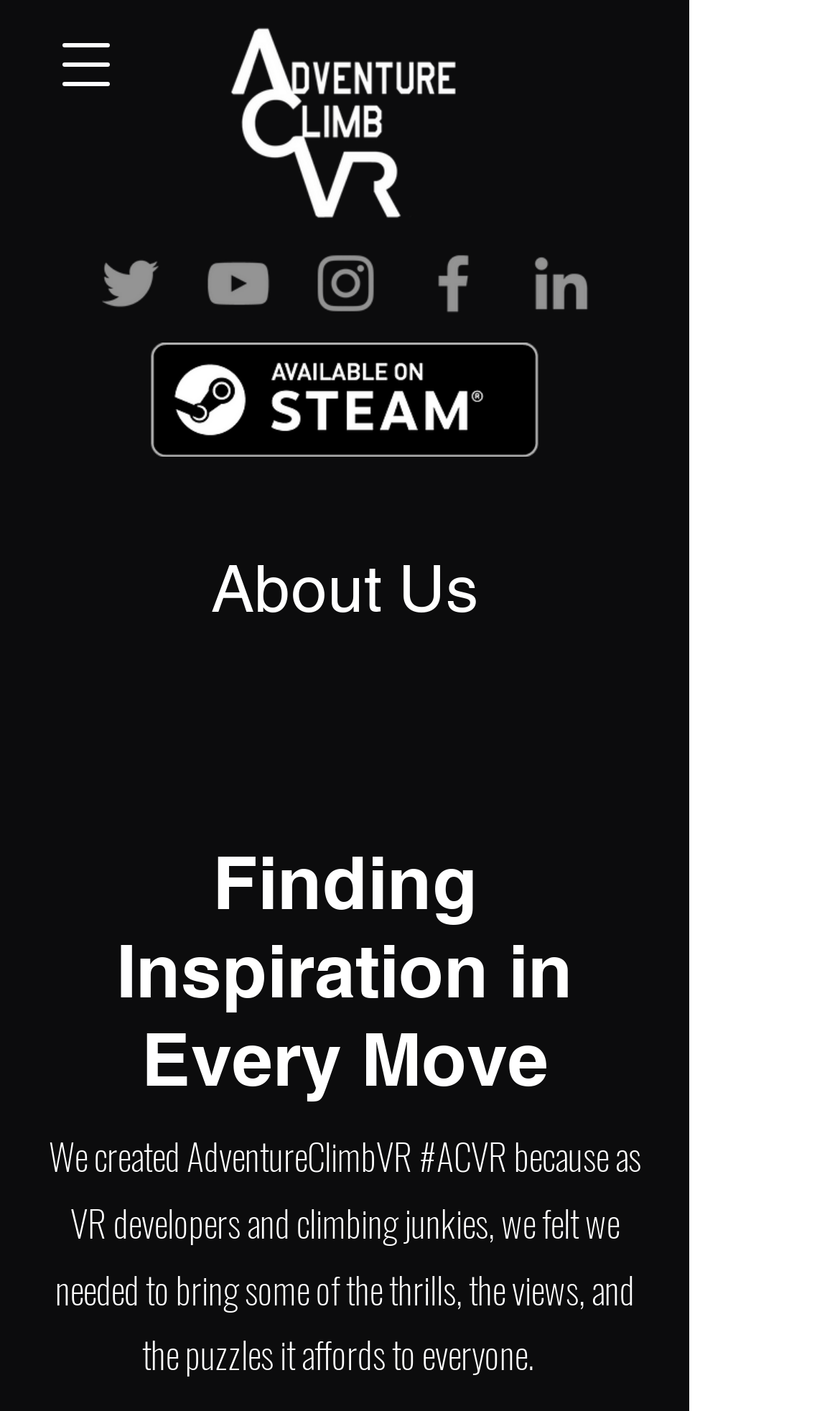Determine the bounding box for the HTML element described here: "aria-label="Twitter"". The coordinates should be given as [left, top, right, bottom] with each number being a float between 0 and 1.

[0.11, 0.174, 0.2, 0.227]